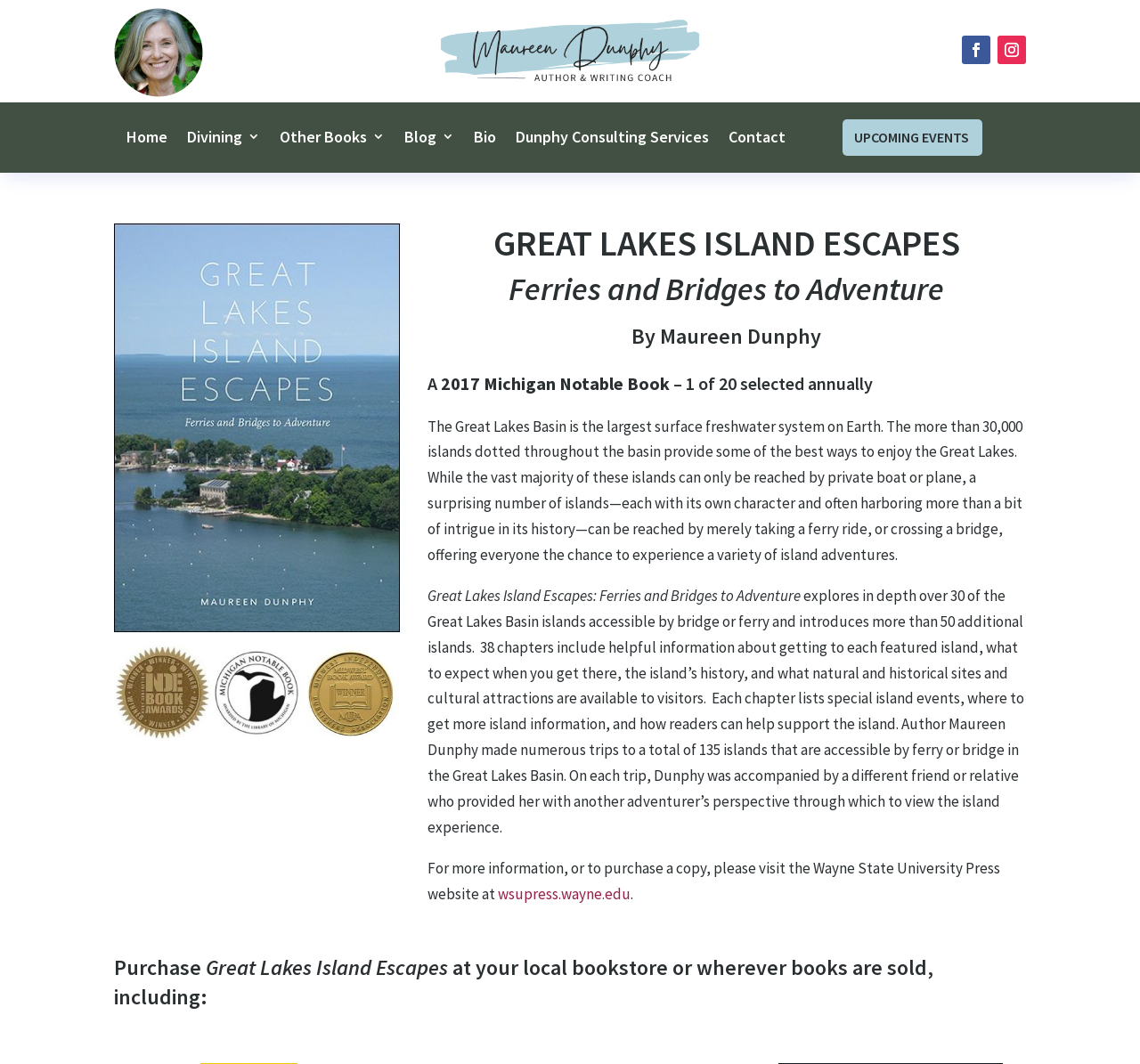Answer the question below with a single word or a brief phrase: 
What is the name of the press that published the book?

Wayne State University Press